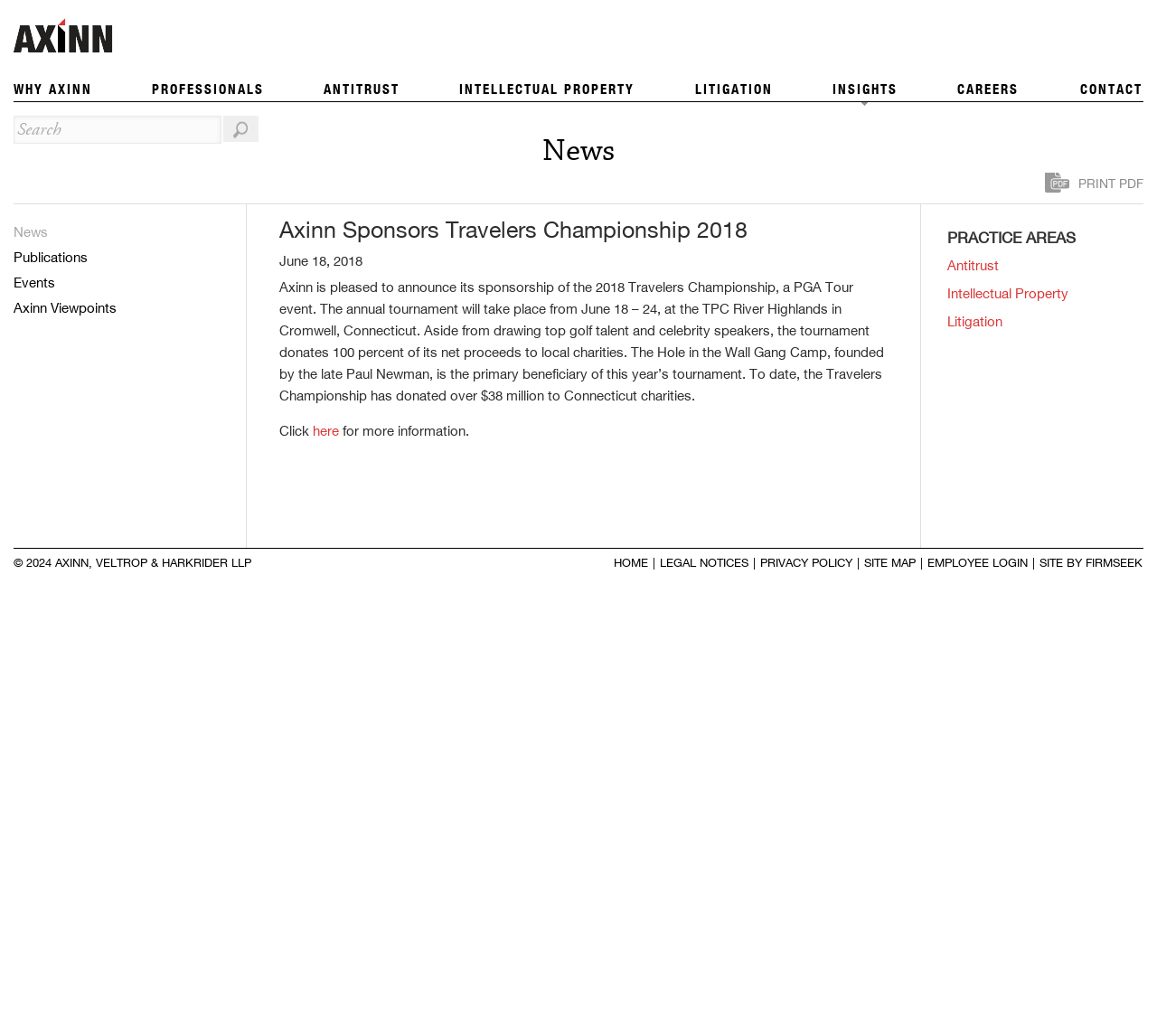Using the provided element description: "Site by Firmseek", determine the bounding box coordinates of the corresponding UI element in the screenshot.

[0.898, 0.538, 0.988, 0.55]